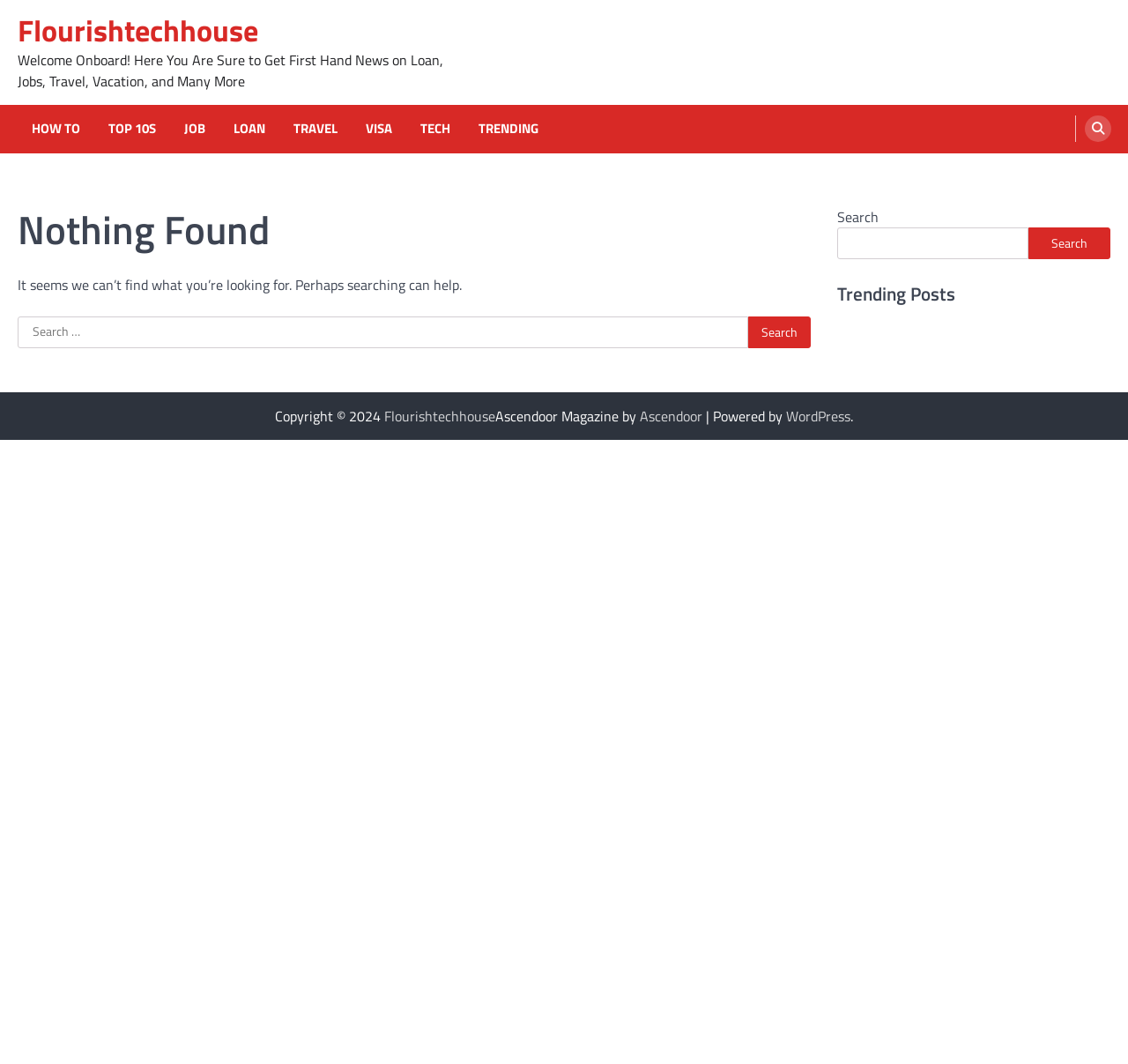Can you find the bounding box coordinates for the element that needs to be clicked to execute this instruction: "Search again"? The coordinates should be given as four float numbers between 0 and 1, i.e., [left, top, right, bottom].

[0.742, 0.213, 0.912, 0.243]